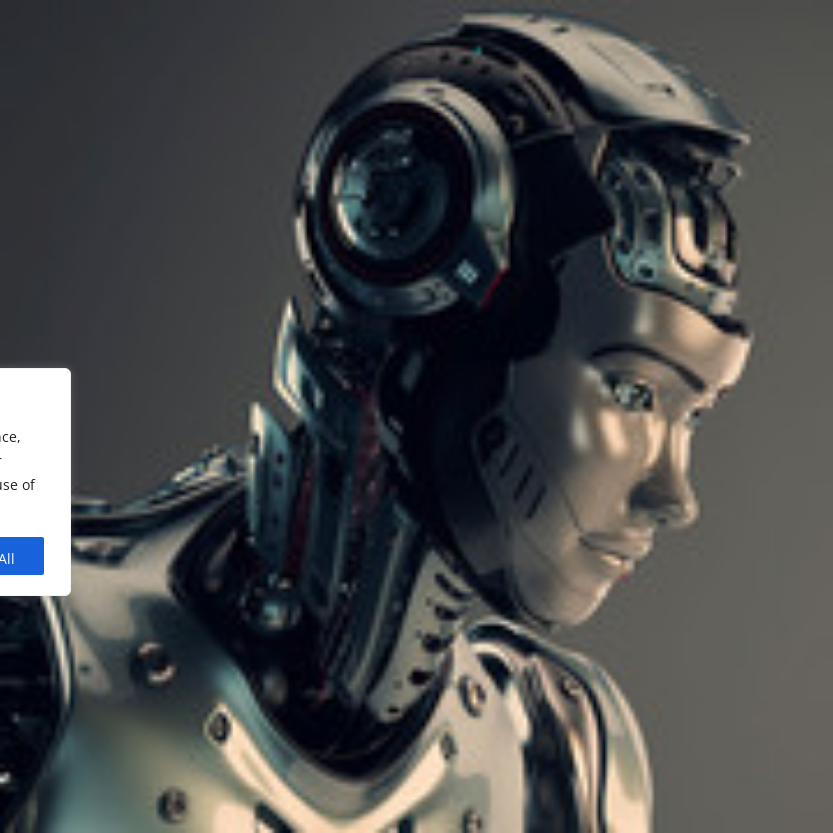What is the focus of the broader discussion?
Answer the question using a single word or phrase, according to the image.

Transportation services in Dubai